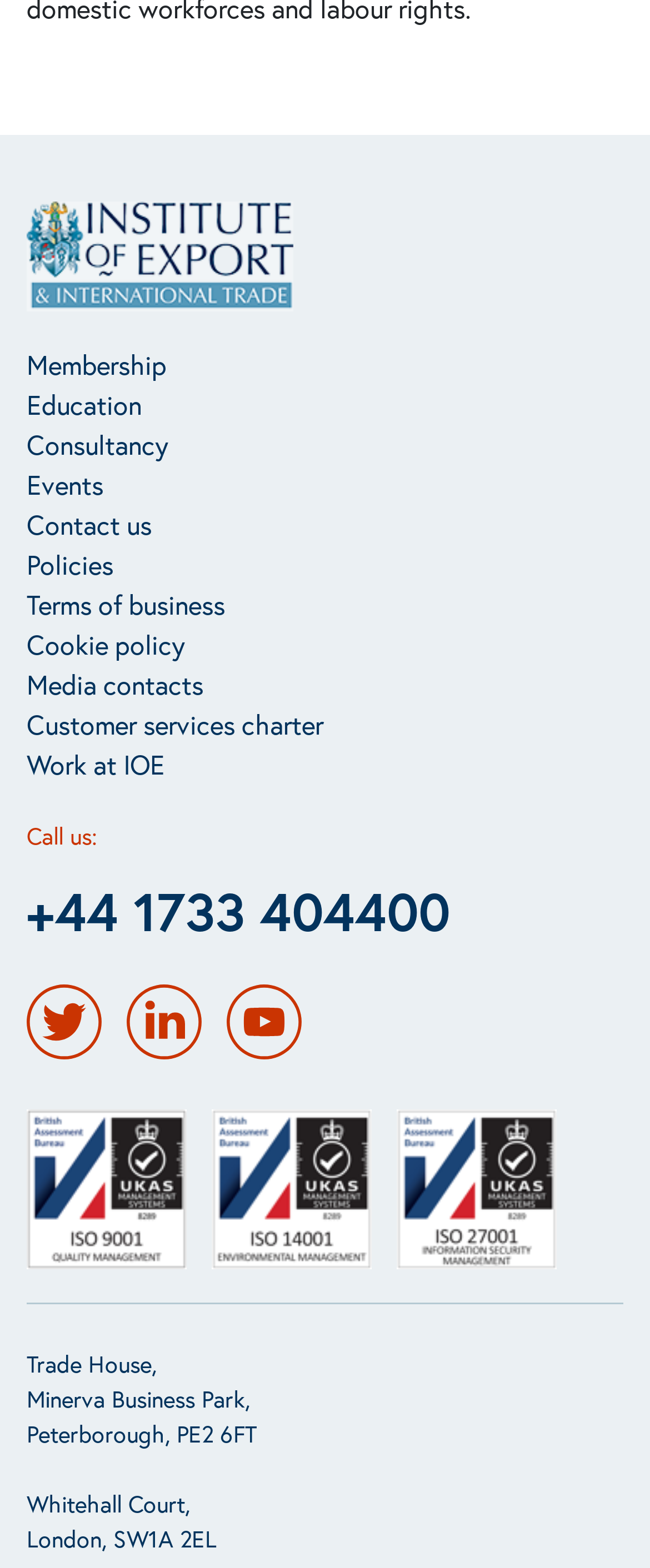Pinpoint the bounding box coordinates of the clickable element needed to complete the instruction: "Visit Twitter". The coordinates should be provided as four float numbers between 0 and 1: [left, top, right, bottom].

[0.041, 0.628, 0.156, 0.676]